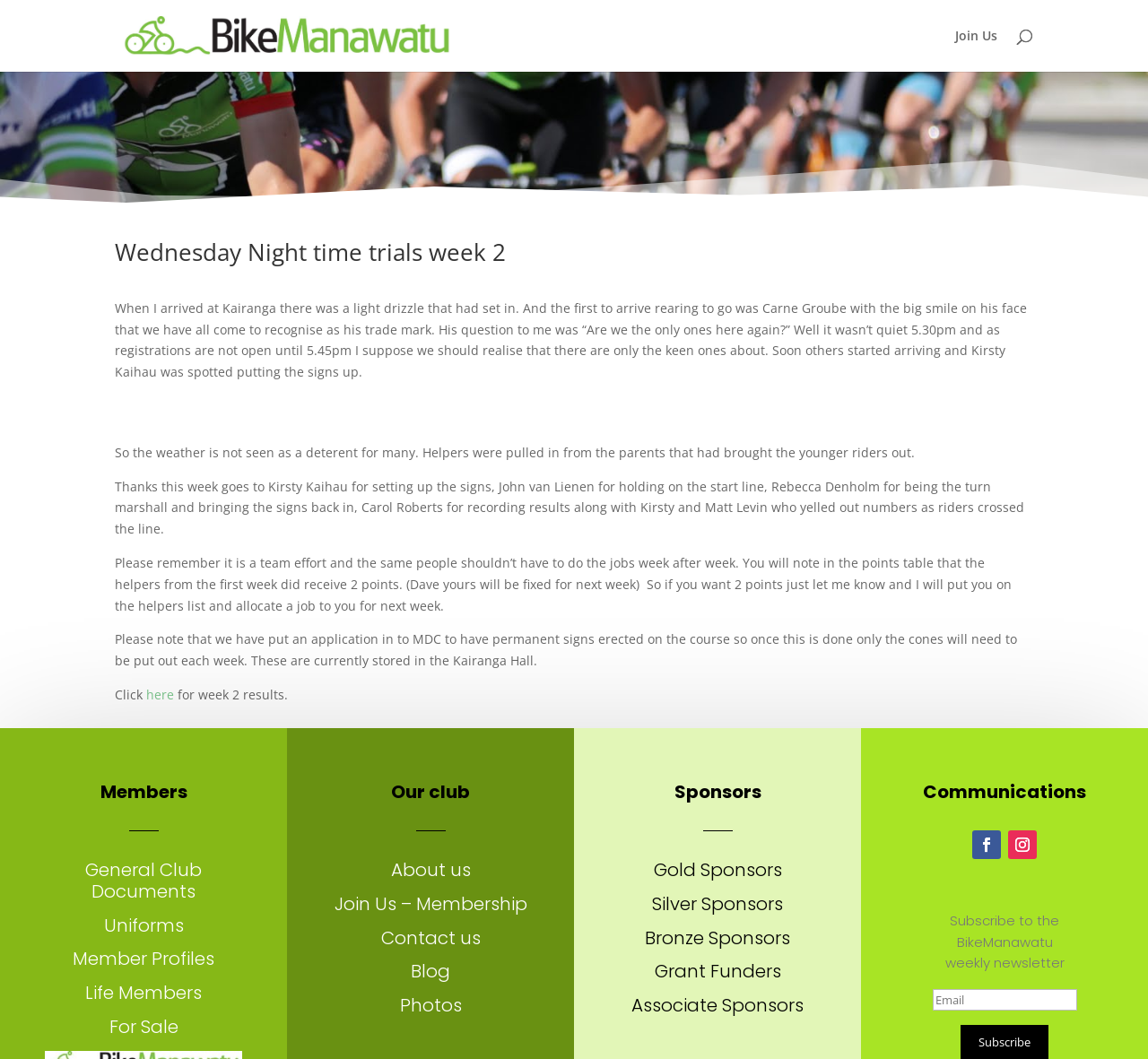What is the link 'here' for?
Refer to the image and provide a thorough answer to the question.

The link 'here' is mentioned in the text as 'Click here for week 2 results', indicating that it leads to a page where the results of week 2 can be viewed.